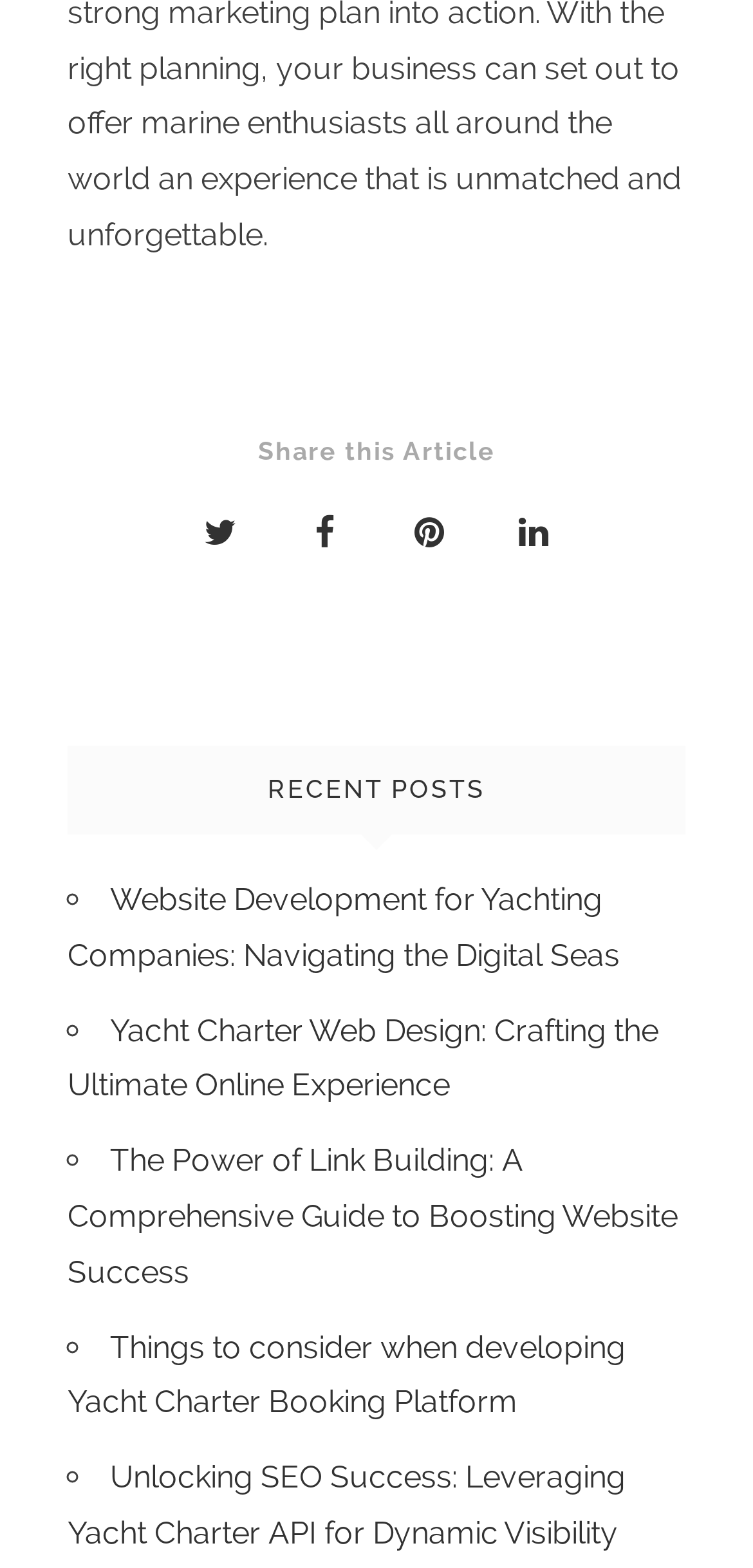Kindly determine the bounding box coordinates for the area that needs to be clicked to execute this instruction: "Go to 'Home' page".

None